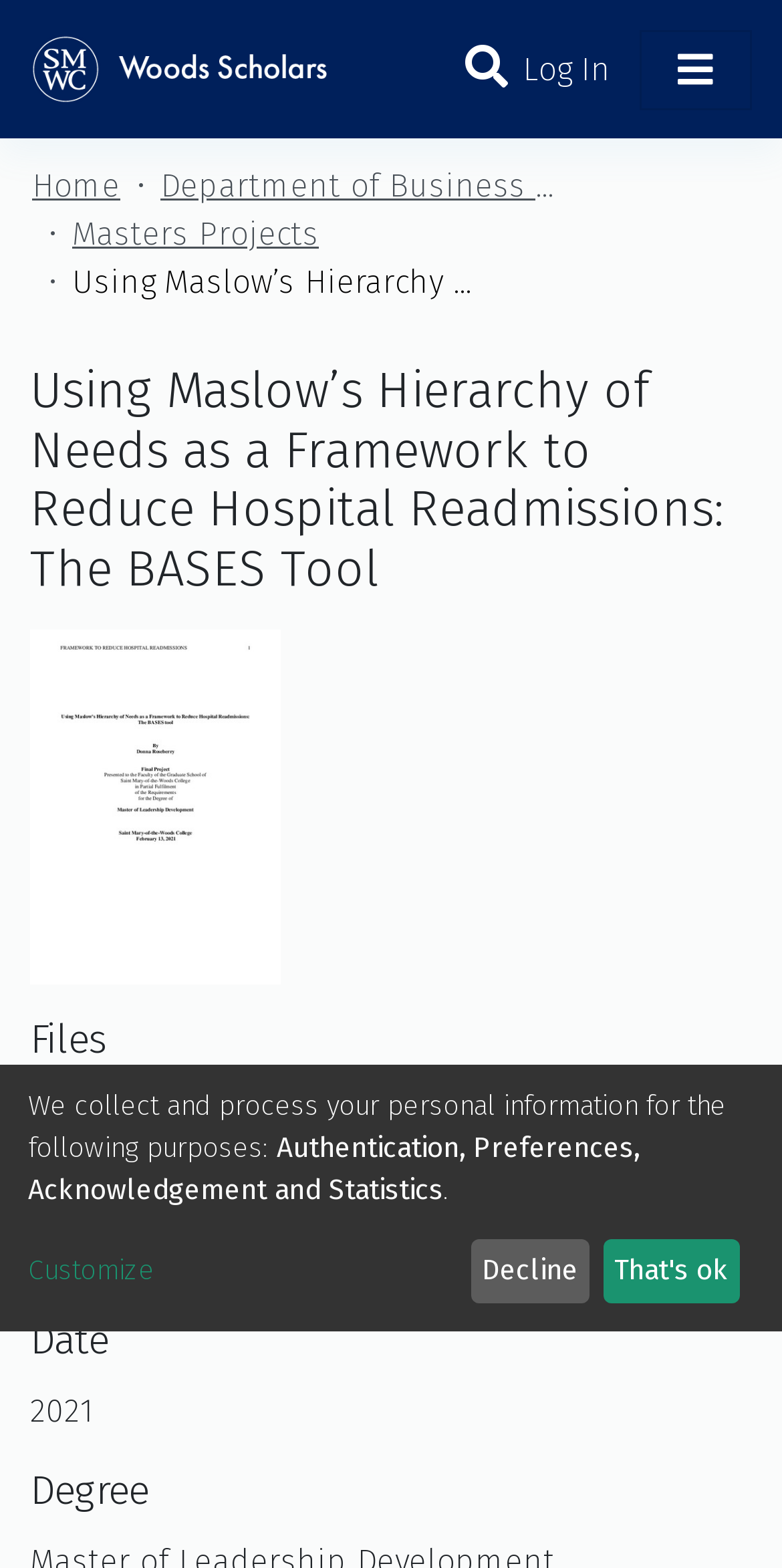Locate the bounding box coordinates for the element described below: "Statistics". The coordinates must be four float values between 0 and 1, formatted as [left, top, right, bottom].

[0.049, 0.191, 0.951, 0.242]